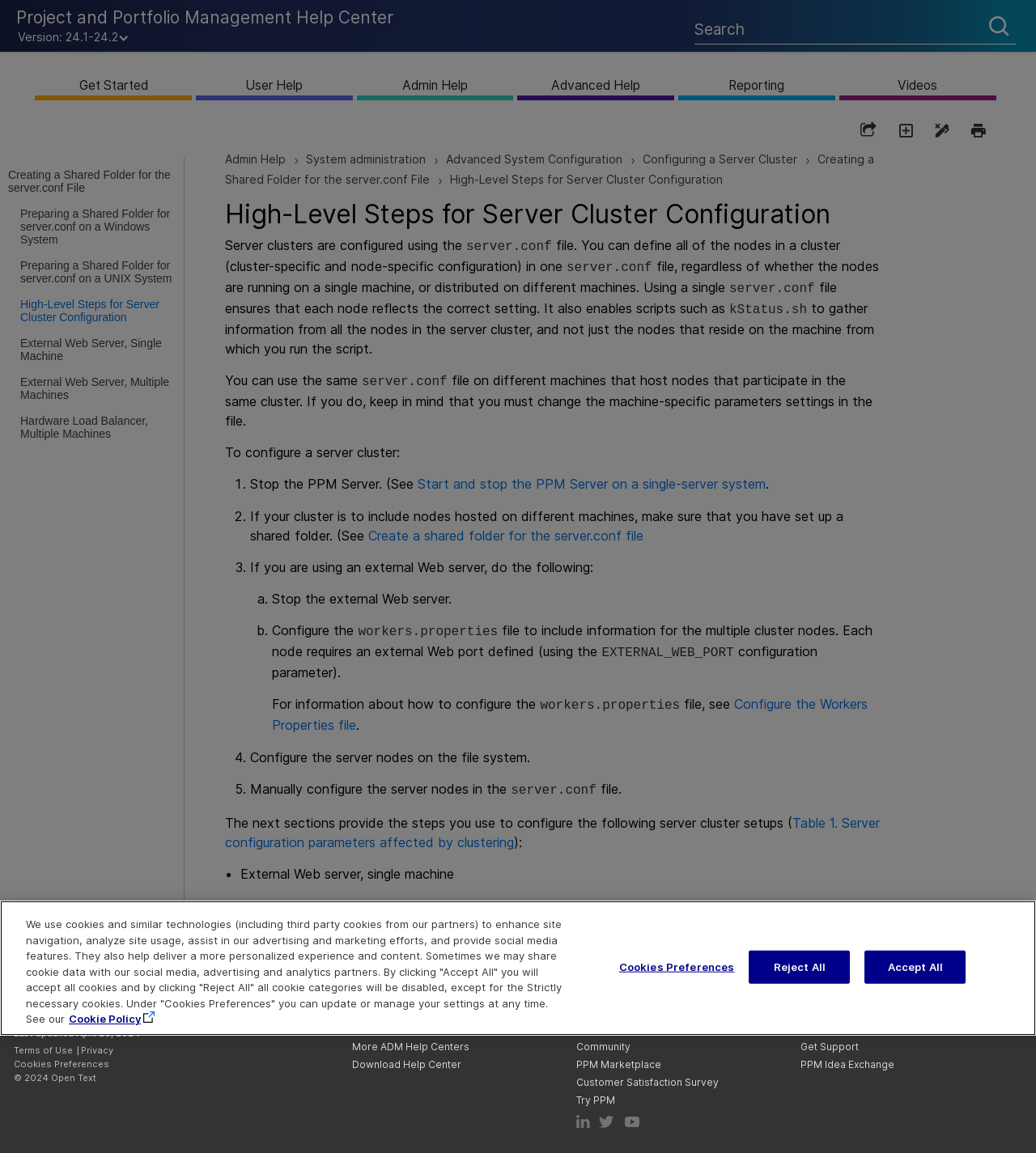Find the bounding box coordinates for the area you need to click to carry out the instruction: "Configure the workers properties file". The coordinates should be four float numbers between 0 and 1, indicated as [left, top, right, bottom].

[0.263, 0.604, 0.838, 0.636]